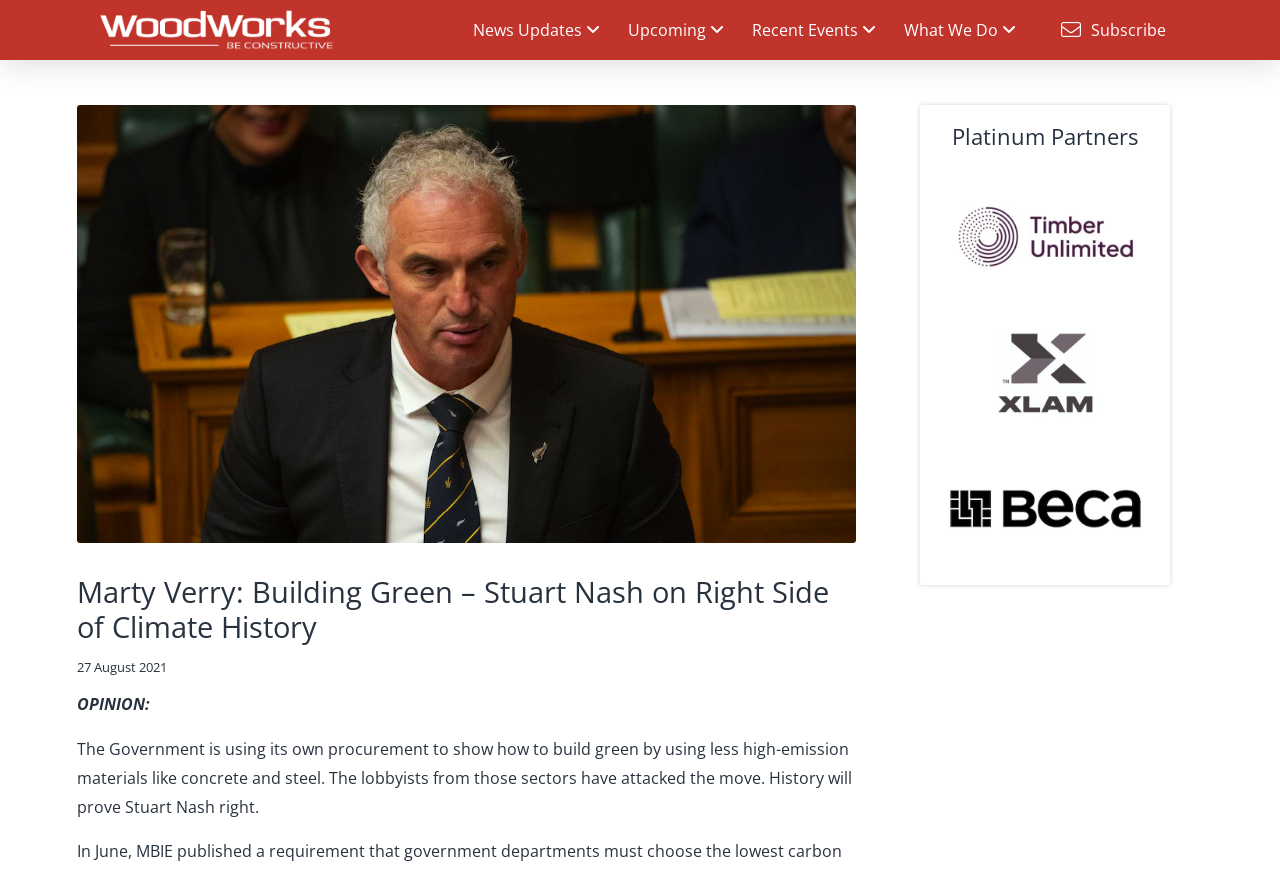Please provide a brief answer to the question using only one word or phrase: 
How many platinum partners are listed?

3